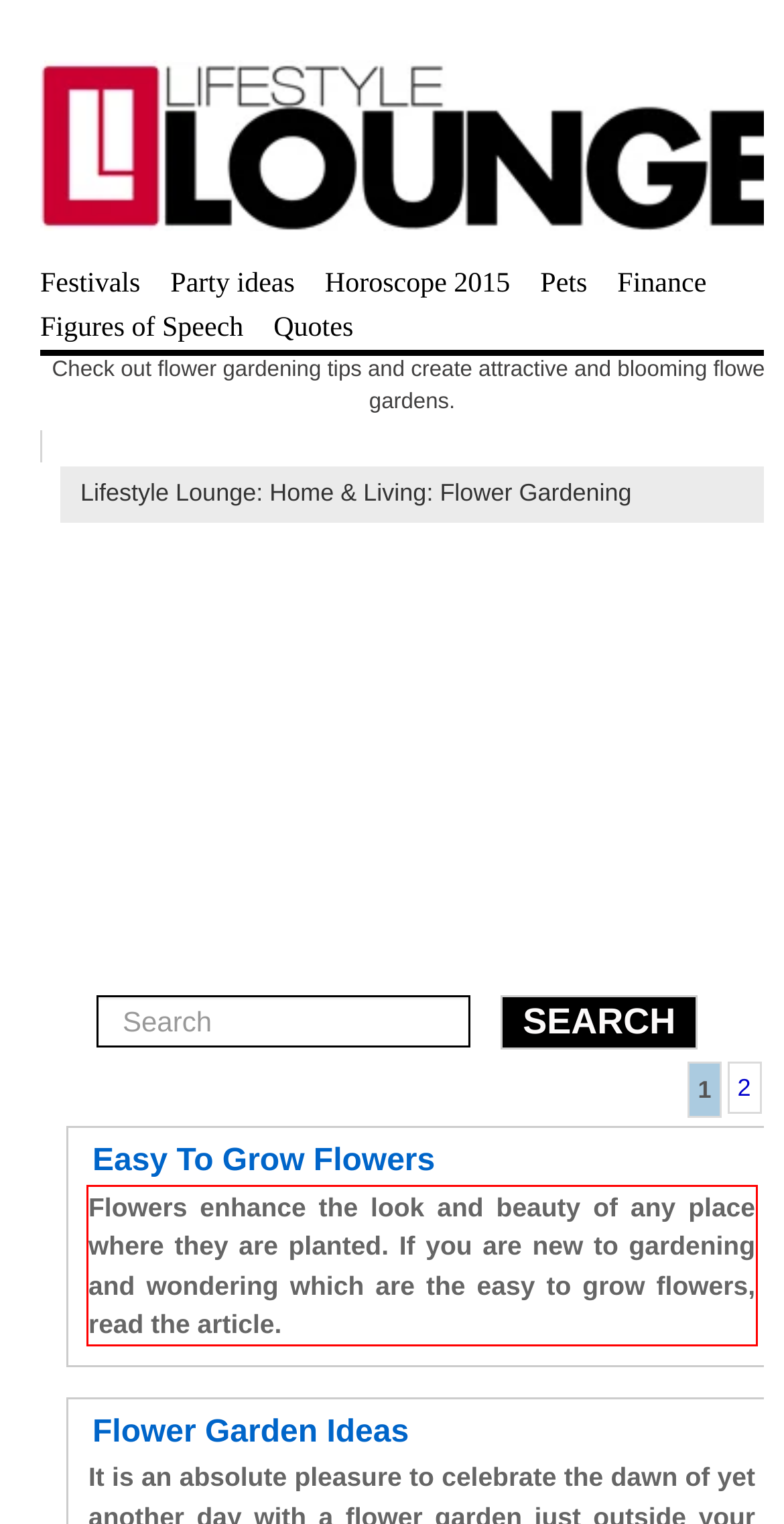Please examine the webpage screenshot and extract the text within the red bounding box using OCR.

Flowers enhance the look and beauty of any place where they are planted. If you are new to gardening and wondering which are the easy to grow flowers, read the article.